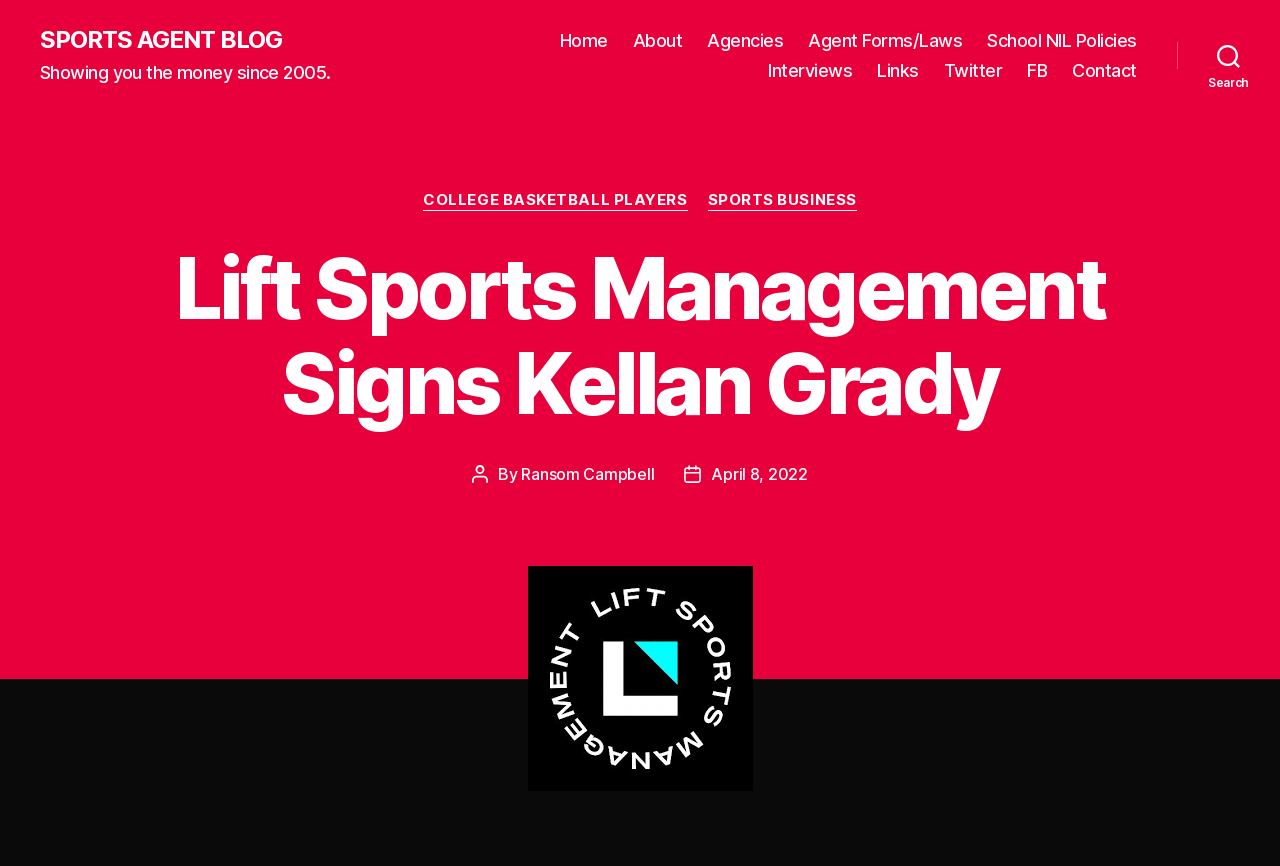Please predict the bounding box coordinates of the element's region where a click is necessary to complete the following instruction: "Click on the 'News' link". The coordinates should be represented by four float numbers between 0 and 1, i.e., [left, top, right, bottom].

None